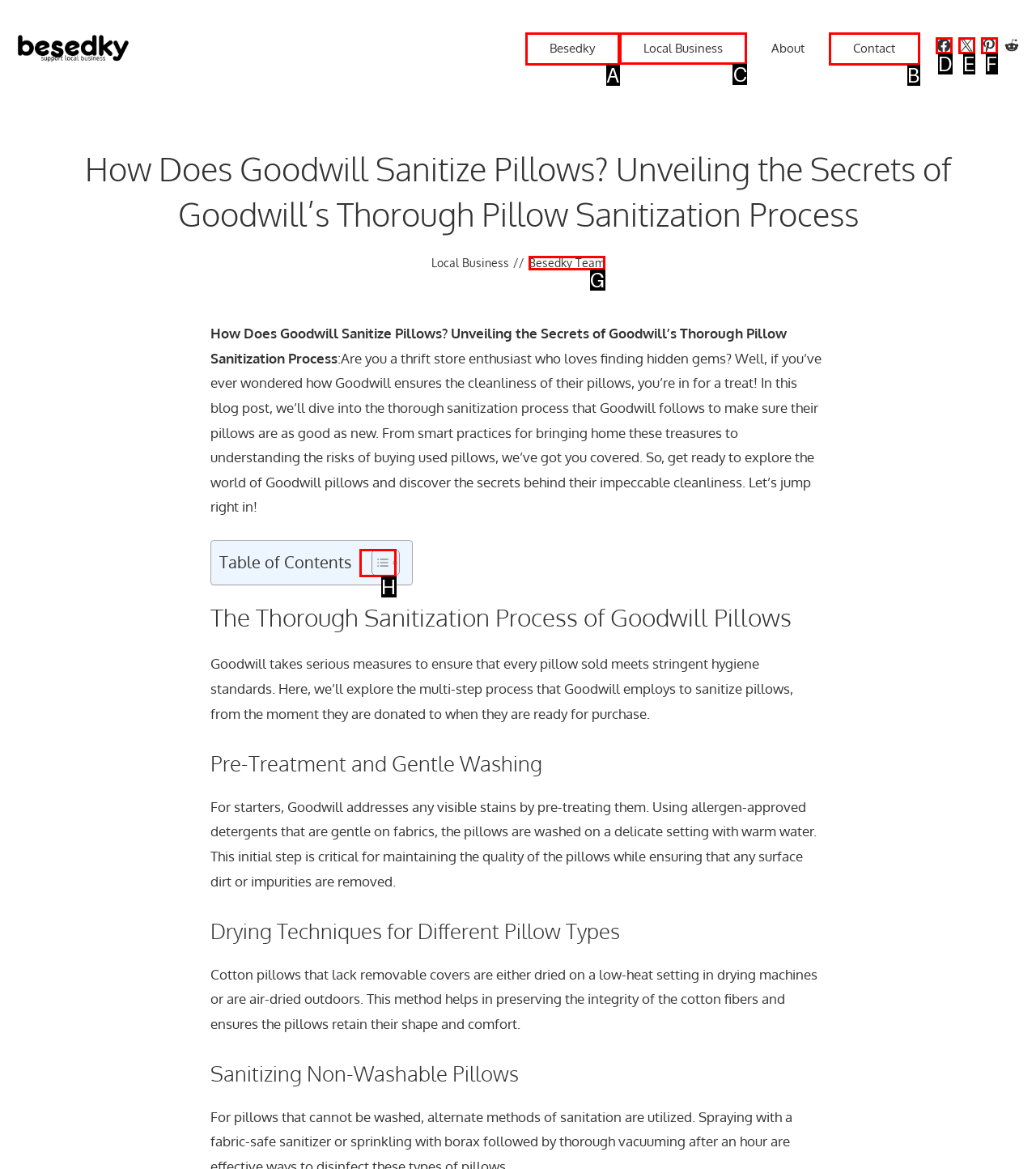From the options shown in the screenshot, tell me which lettered element I need to click to complete the task: Visit the Local Business page.

C